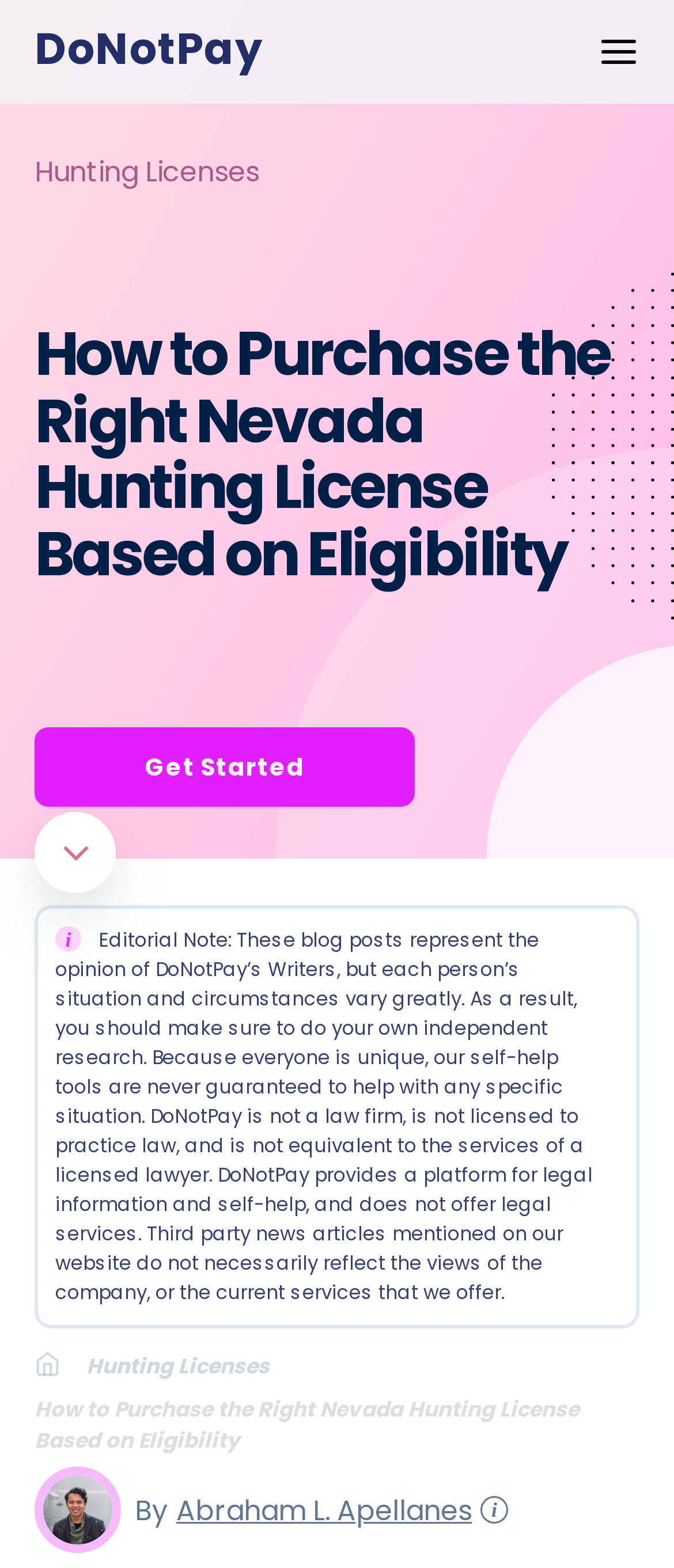Identify the bounding box coordinates of the section that should be clicked to achieve the task described: "Click on the 'Menu Options' button".

[0.887, 0.02, 0.949, 0.046]